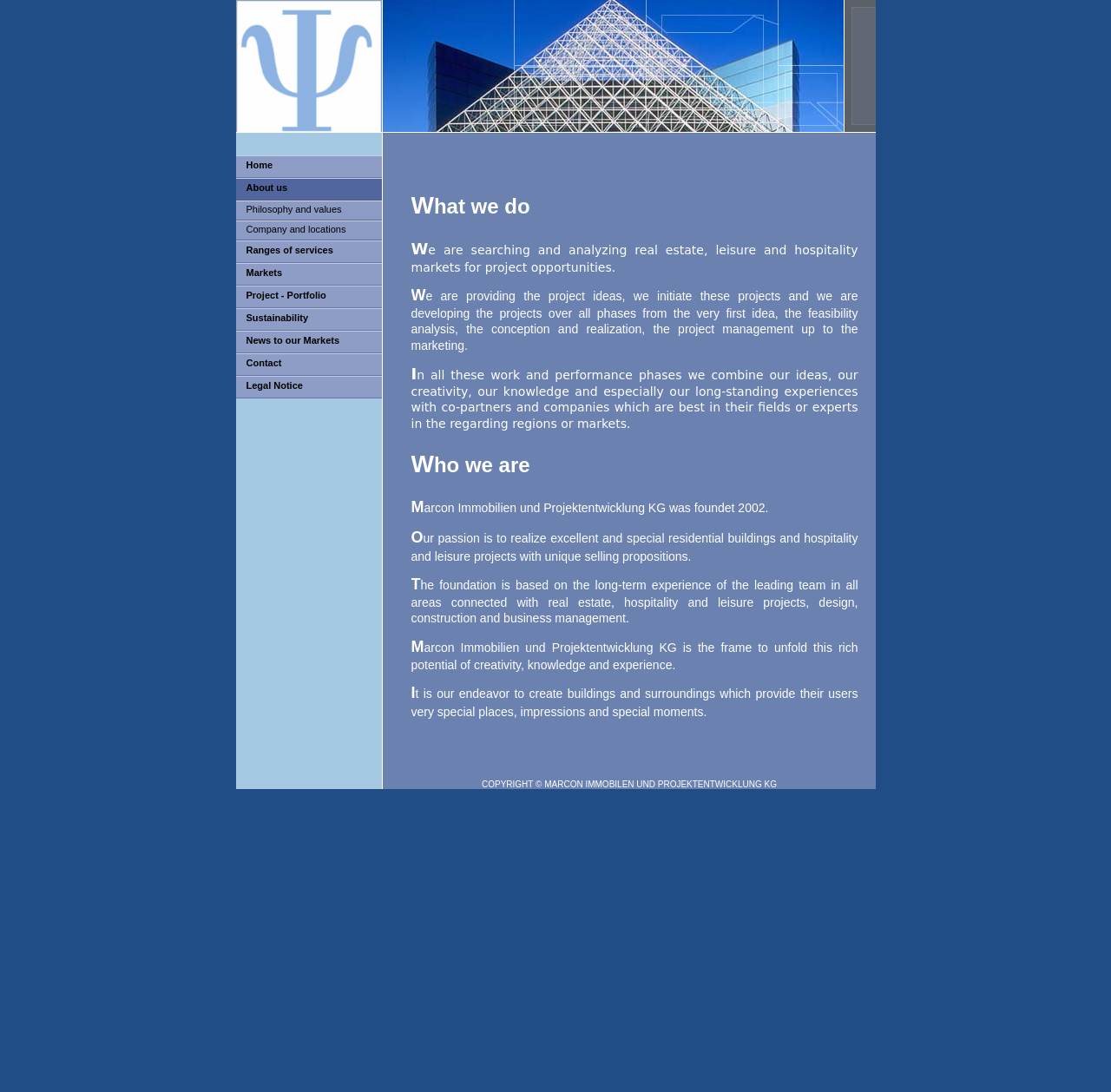Extract the bounding box coordinates of the UI element described by: "Benjamin Wright". The coordinates should include four float numbers ranging from 0 to 1, e.g., [left, top, right, bottom].

None